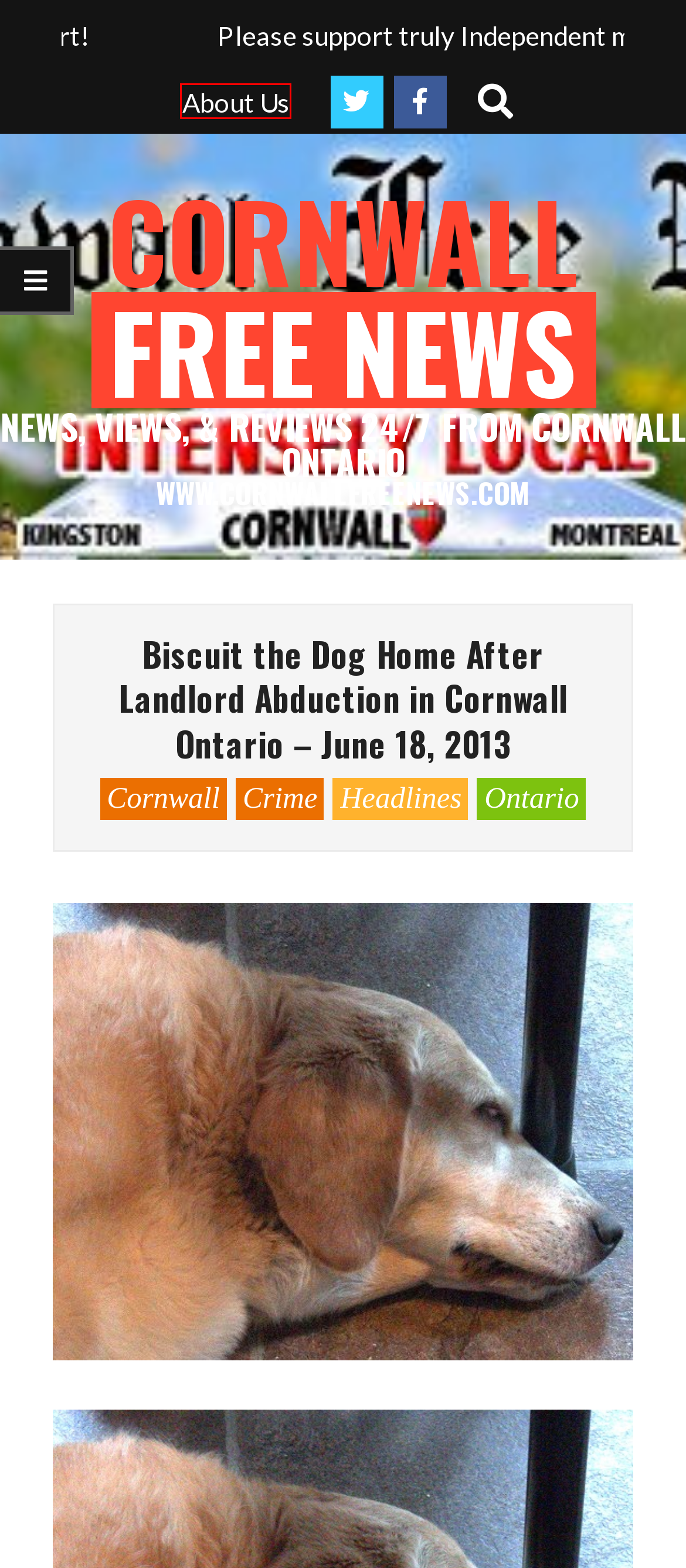Given a webpage screenshot featuring a red rectangle around a UI element, please determine the best description for the new webpage that appears after the element within the bounding box is clicked. The options are:
A. Cornwall – The Cornwall Free News
B. Headlines – The Cornwall Free News
C. Seniors Situation Room by Dawn Ford – Happy Victoria Day Weekend! – The Cornwall Free News
D. The Cornwall Free News – News, Views, & Reviews 24/7 from Cornwall Ontario
E. Crime – The Cornwall Free News
F. Health & Wellness – The Cornwall Free News
G. RCMP Charge 4 with Human Smuggling Near Cornwall Ontario – The Cornwall Free News
H. Charity – The Cornwall Free News

D